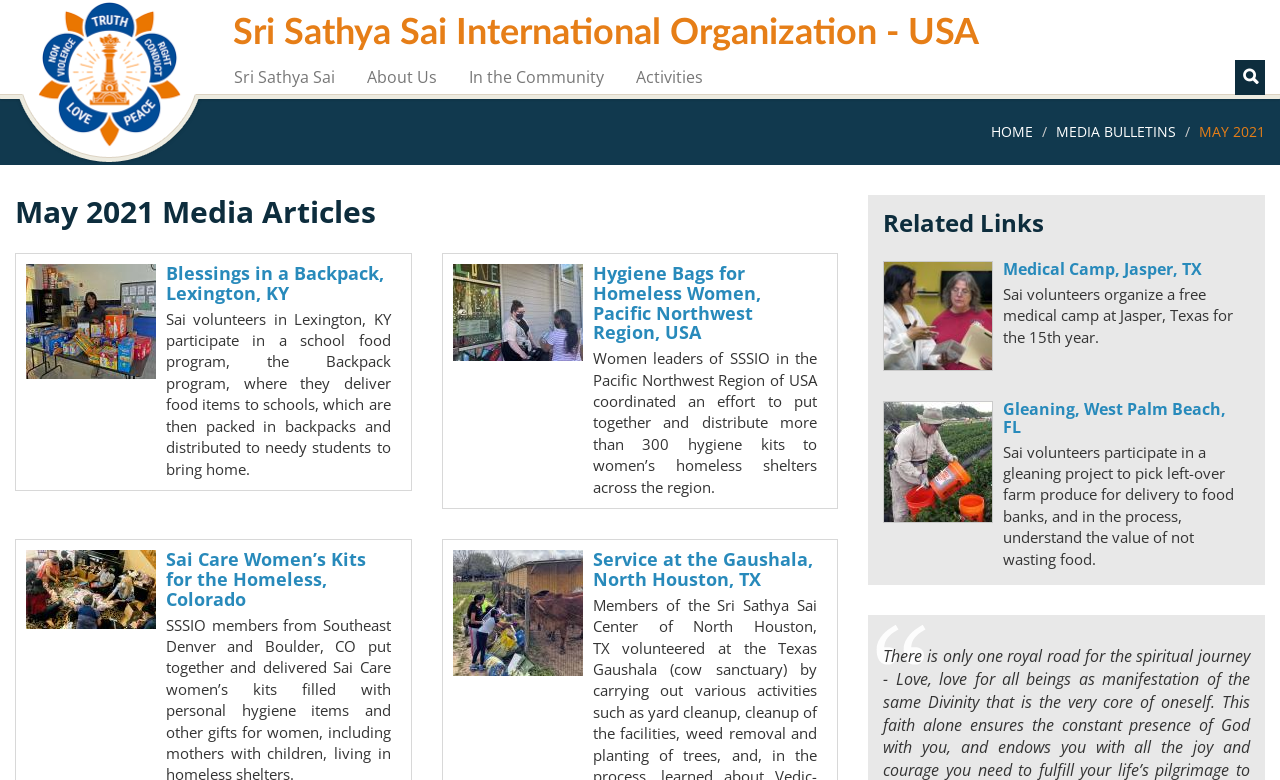Reply to the question with a single word or phrase:
What is the theme of the media articles in May 2021?

Service activities